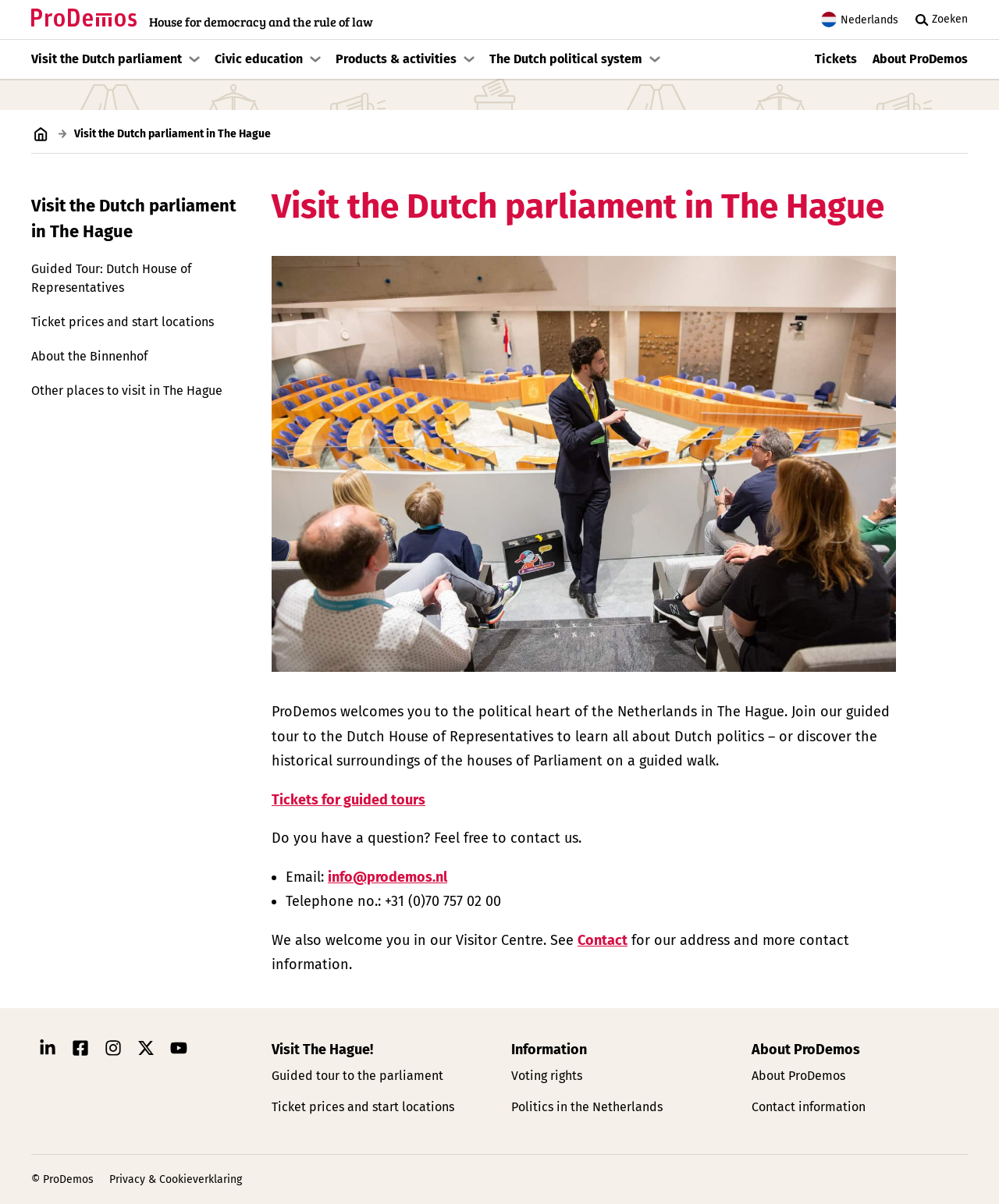How can I contact ProDemos?
Please use the image to deliver a detailed and complete answer.

The contact information of ProDemos can be found in the main content area of the webpage, which includes an email address 'info@prodemos.nl' and a phone number '+31 (0)70 757 02 00'.